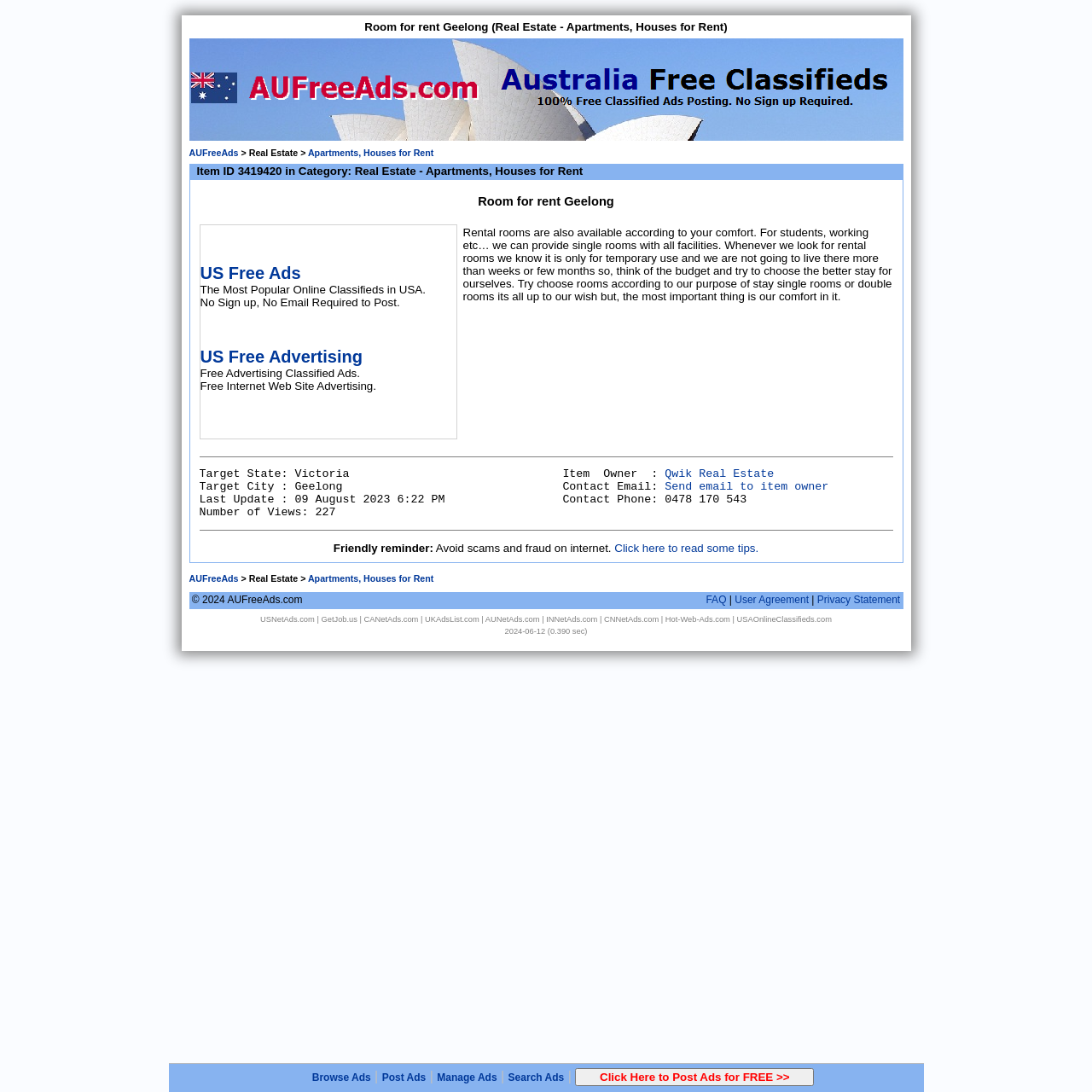Determine the bounding box coordinates of the section to be clicked to follow the instruction: "Click on the 'Post Ads' button". The coordinates should be given as four float numbers between 0 and 1, formatted as [left, top, right, bottom].

[0.35, 0.981, 0.39, 0.992]